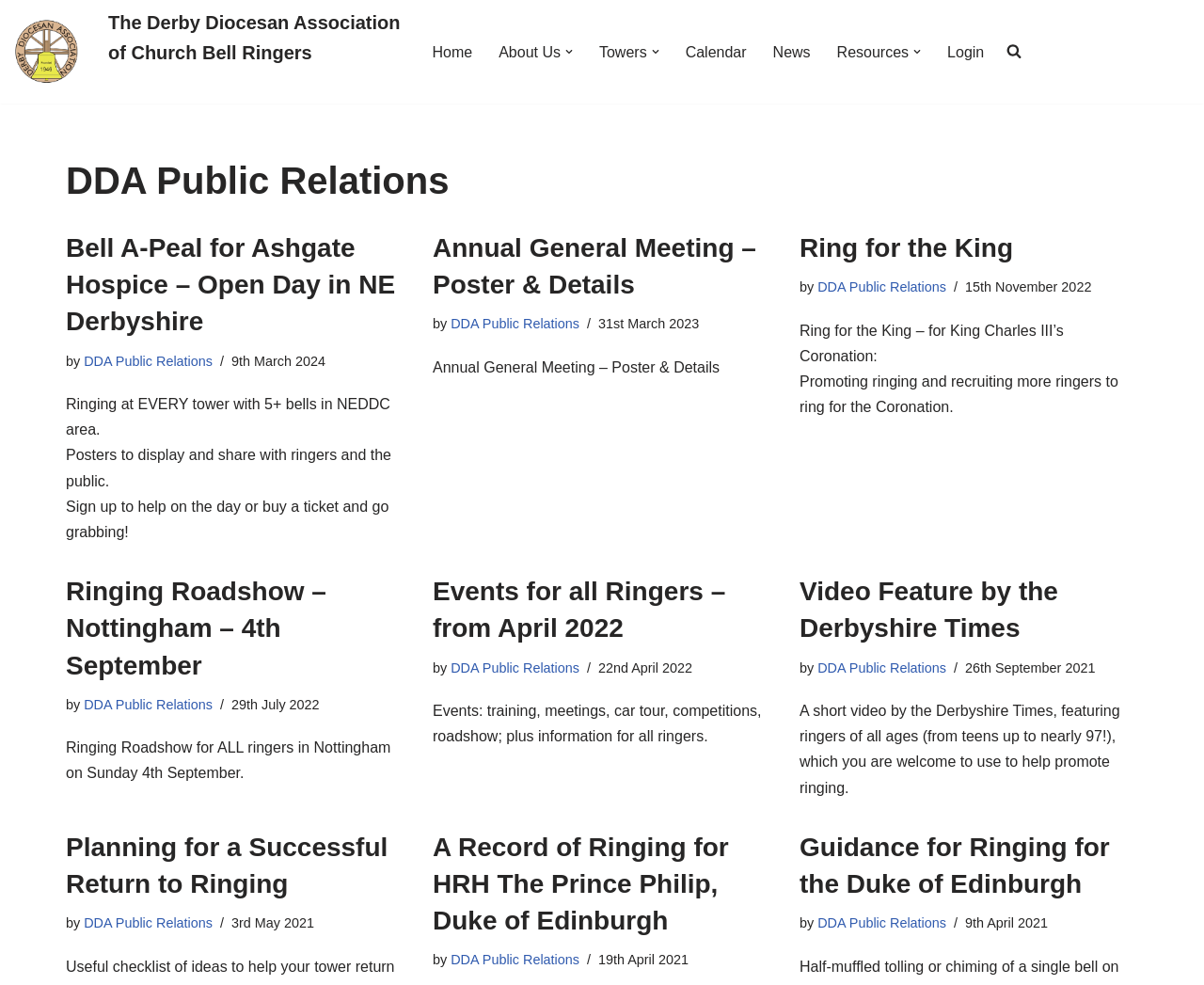Please reply to the following question with a single word or a short phrase:
What is the purpose of the 'Bell A-Peal for Ashgate Hospice' event?

Ringing at EVERY tower with 5+ bells